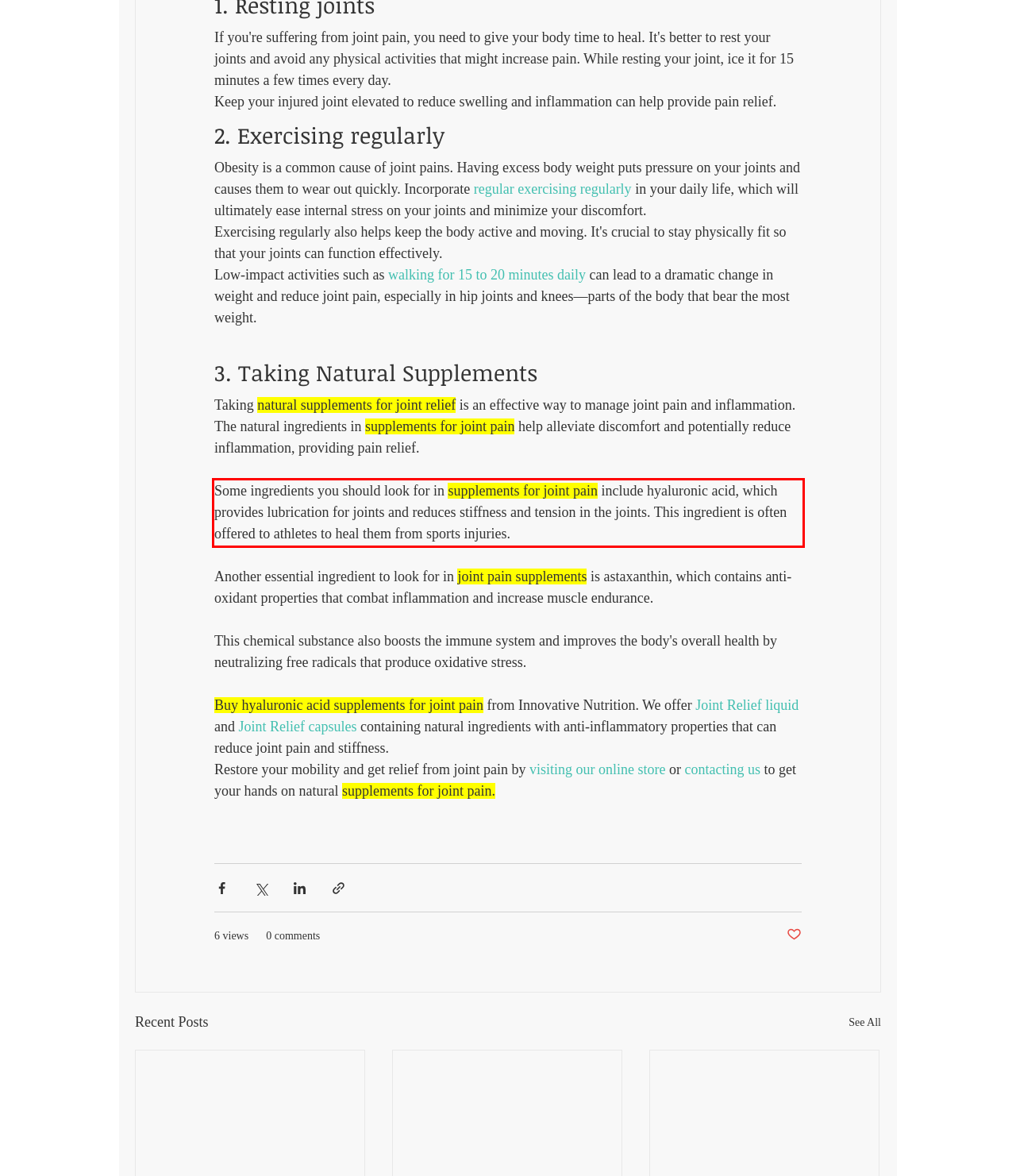Identify the red bounding box in the webpage screenshot and perform OCR to generate the text content enclosed.

Some ingredients you should look for in supplements for joint pain include hyaluronic acid, which provides lubrication for joints and reduces stiffness and tension in the joints. This ingredient is often offered to athletes to heal them from sports injuries.